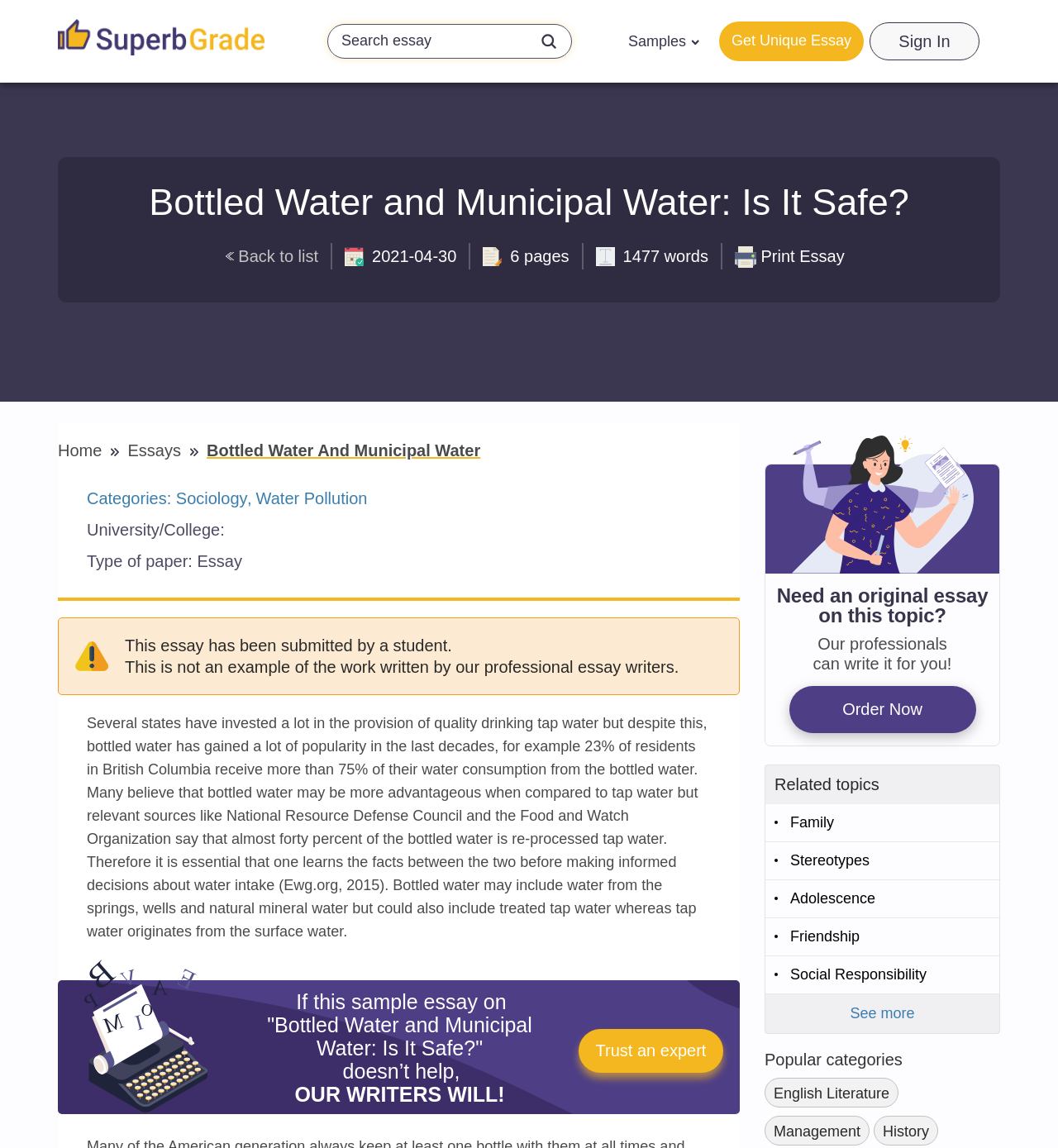Identify the bounding box coordinates of the area you need to click to perform the following instruction: "Trust an expert".

[0.547, 0.896, 0.684, 0.935]